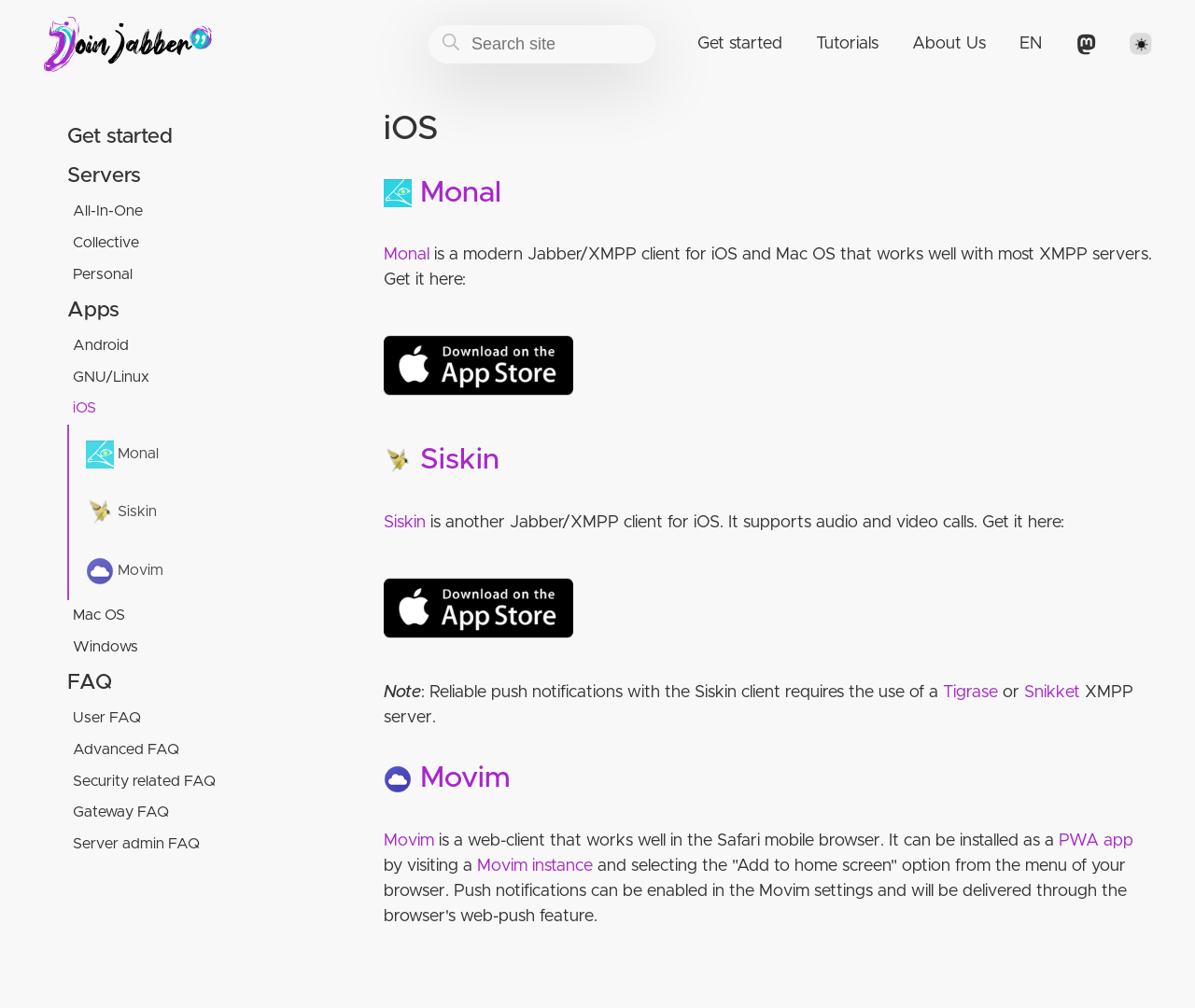How many headings are there in the webpage?
Identify the answer in the screenshot and reply with a single word or phrase.

10